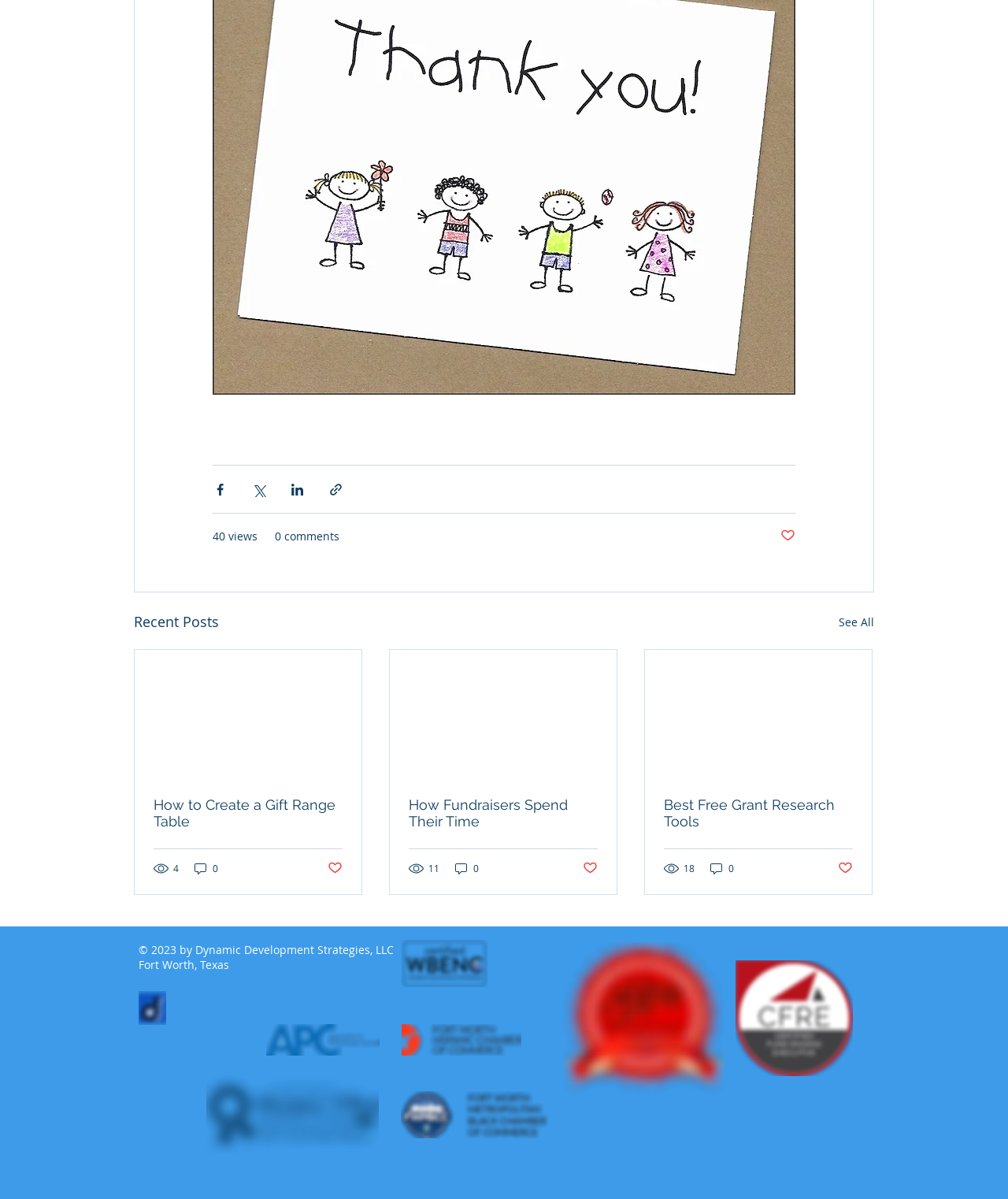Give the bounding box coordinates for the element described as: "40 views".

[0.211, 0.441, 0.255, 0.454]